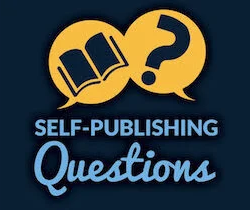Respond with a single word or phrase to the following question:
What is the style of the font used for the text 'SELF-PUBLISHING QUESTIONS'?

Modern, stylish